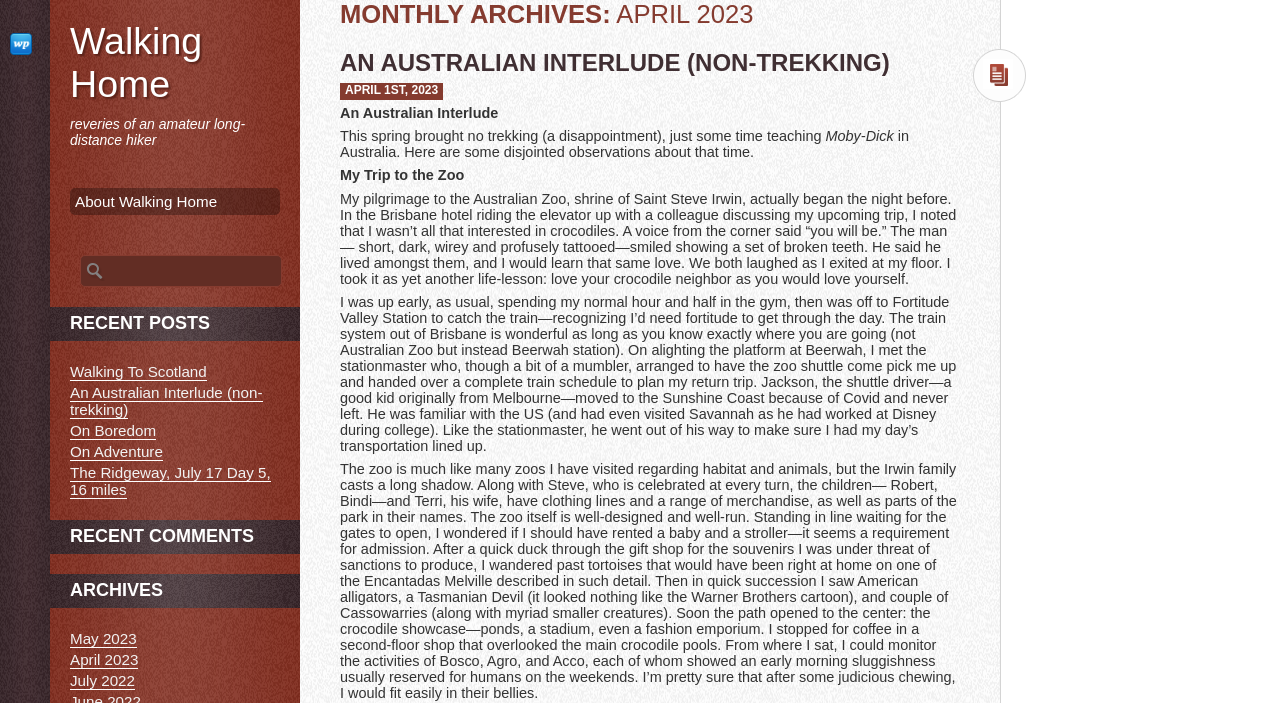Determine the bounding box coordinates of the clickable region to follow the instruction: "Click on 'AN AUSTRALIAN INTERLUDE (NON-TREKKING)'".

[0.266, 0.07, 0.695, 0.108]